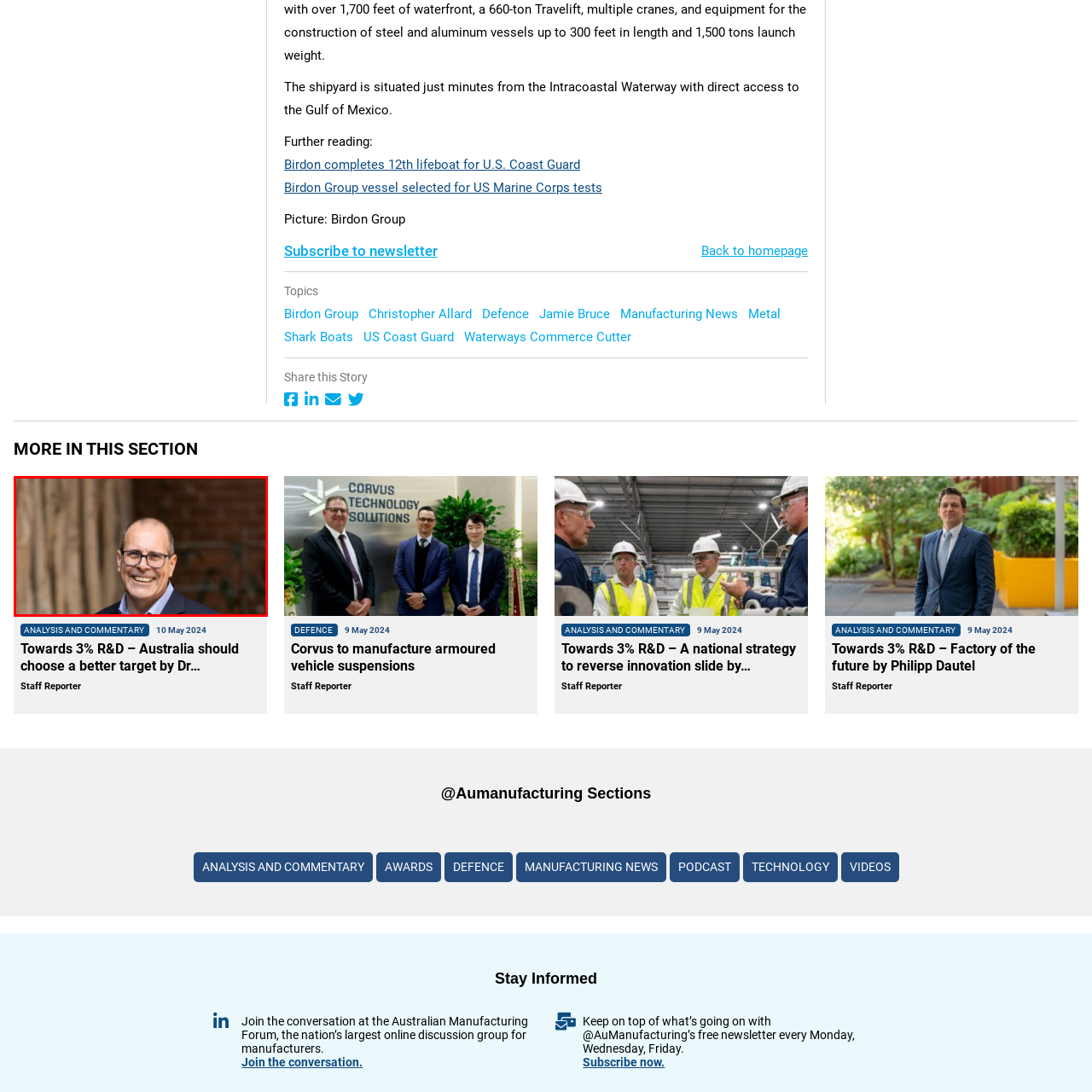Please examine the image highlighted by the red boundary and provide a comprehensive response to the following question based on the visual content: 
What is the color of the blazer?

The individual is dressed in a smart, dark blazer over a light shirt, suggesting a formal or business setting, which indicates that the blazer is dark in color.